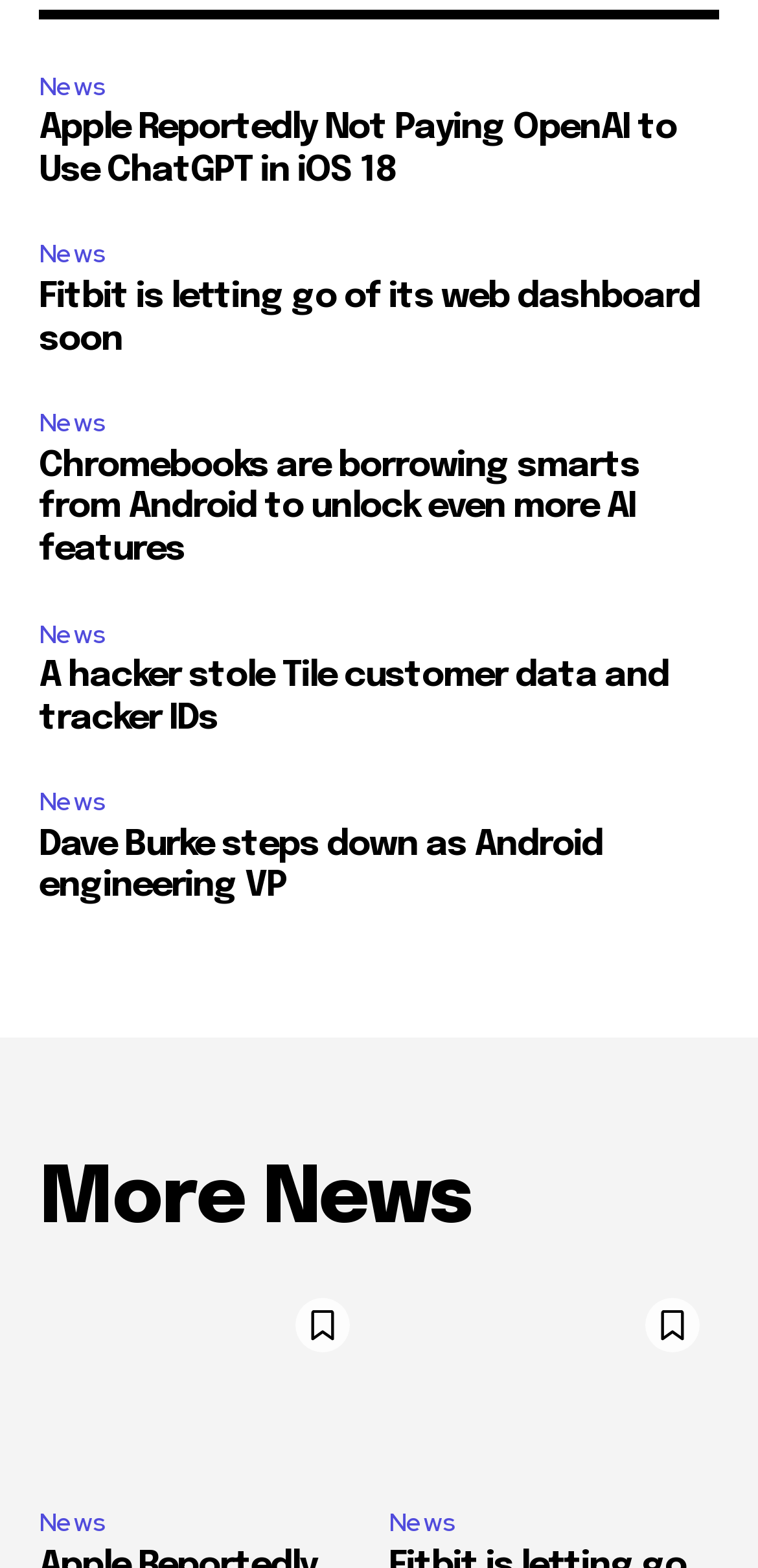Pinpoint the bounding box coordinates of the area that must be clicked to complete this instruction: "View more news".

[0.051, 0.736, 0.949, 0.796]